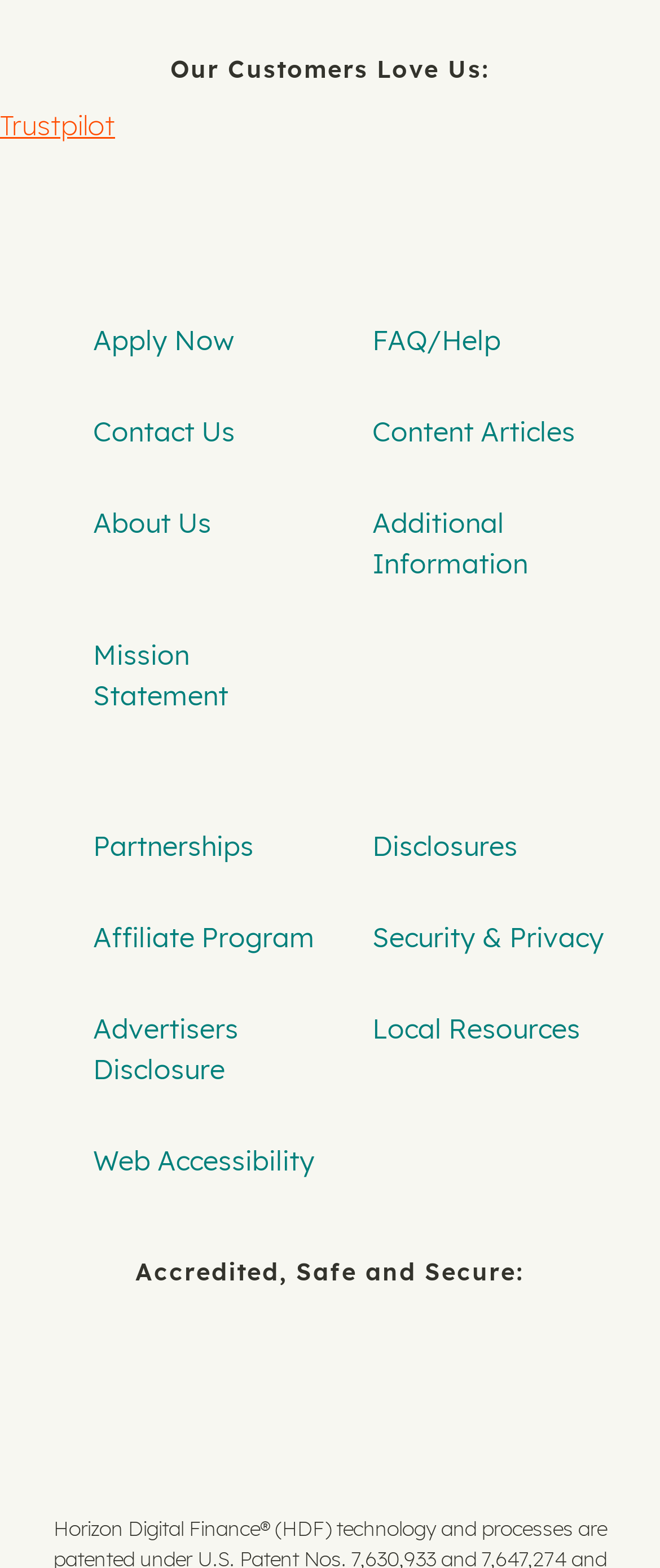Please locate the bounding box coordinates of the region I need to click to follow this instruction: "Click on Trustpilot".

[0.0, 0.069, 0.174, 0.09]